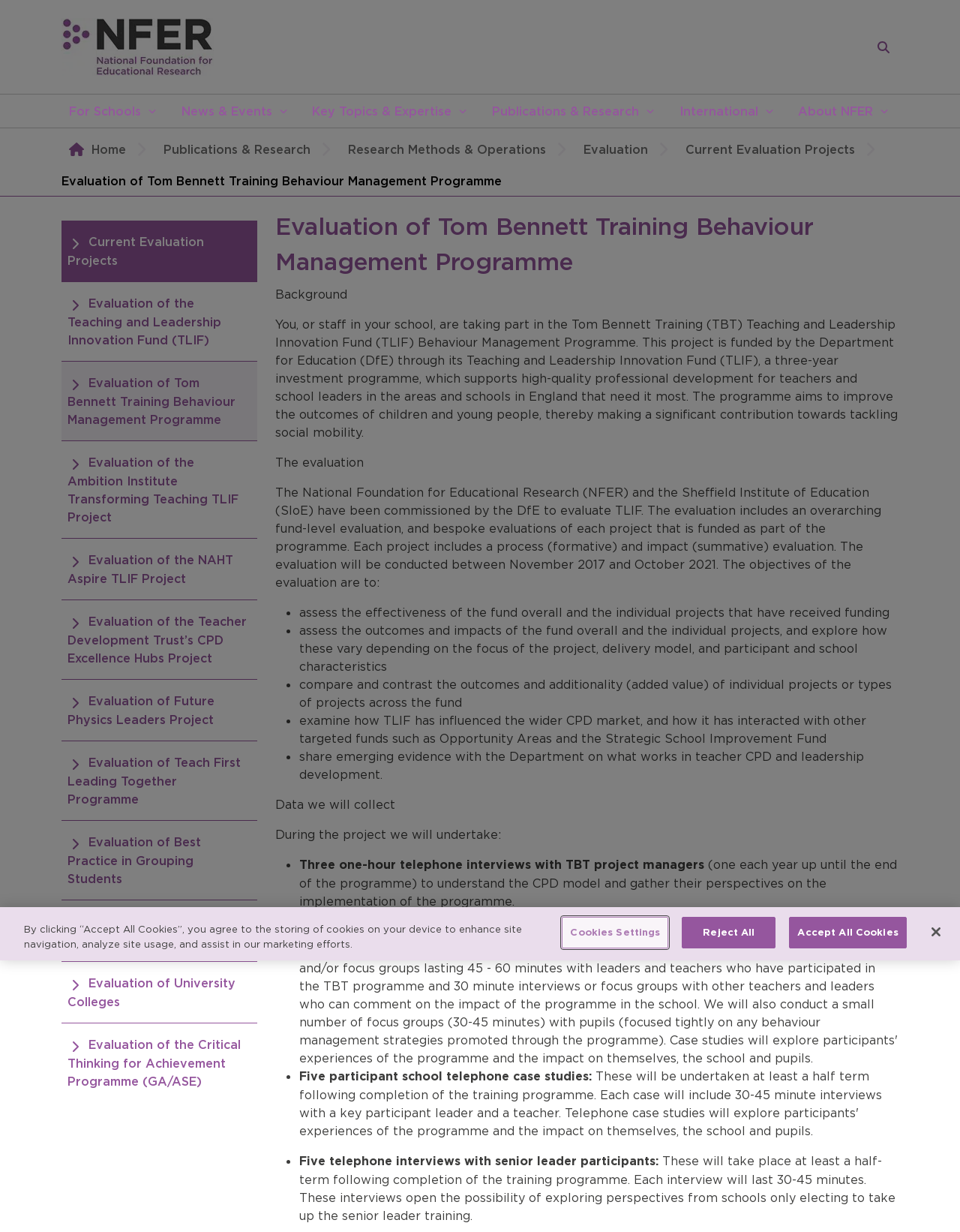What is the headline of the webpage?

Evaluation of Tom Bennett Training Behaviour Management Programme